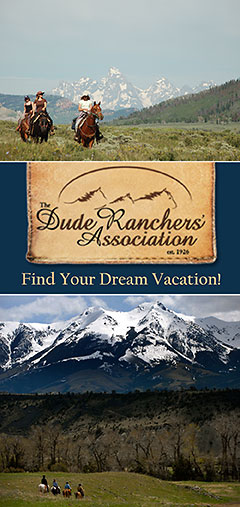Explain in detail what you see in the image.

This image promotes the Dude Ranchers' Association, featuring stunning visuals that encapsulate the spirit of the great outdoors. The top section showcases two horseback riders traversing a picturesque landscape, with majestic mountains in the background, highlighting the serene beauty of nature and the adventure that awaits. Beneath this, the association's logo is prominently displayed on a parchment-like background, emphasizing its long-standing history since 1926. The caption "Find Your Dream Vacation!" invites viewers to explore the relaxation and excitement that a dude ranch experience offers, appealing to those seeking a memorable escape into the wilderness. Overall, the image captures the allure of ranch life amidst breathtaking natural scenery.